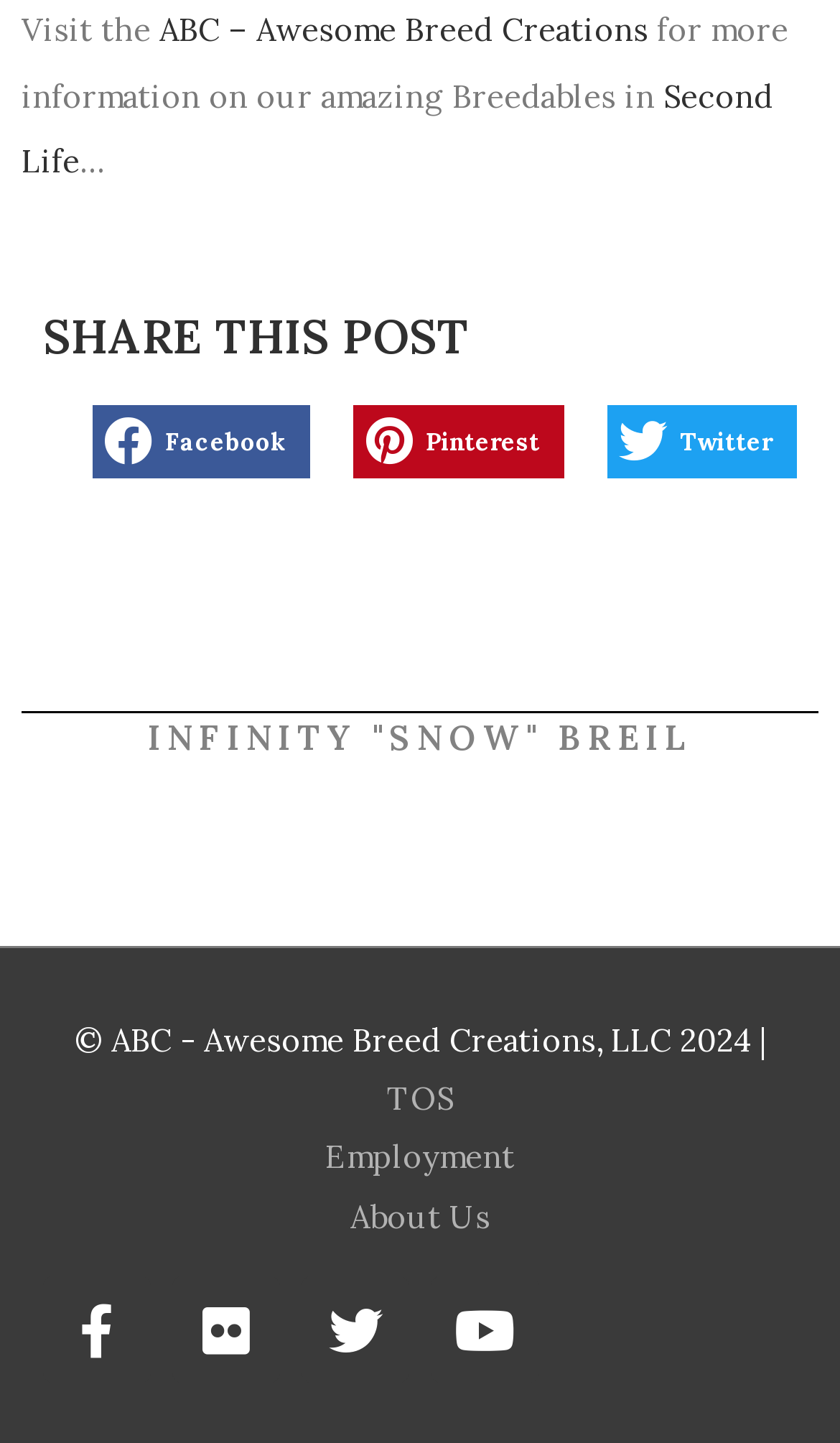Determine the bounding box coordinates for the clickable element required to fulfill the instruction: "Visit the ABC website". Provide the coordinates as four float numbers between 0 and 1, i.e., [left, top, right, bottom].

[0.19, 0.006, 0.772, 0.034]